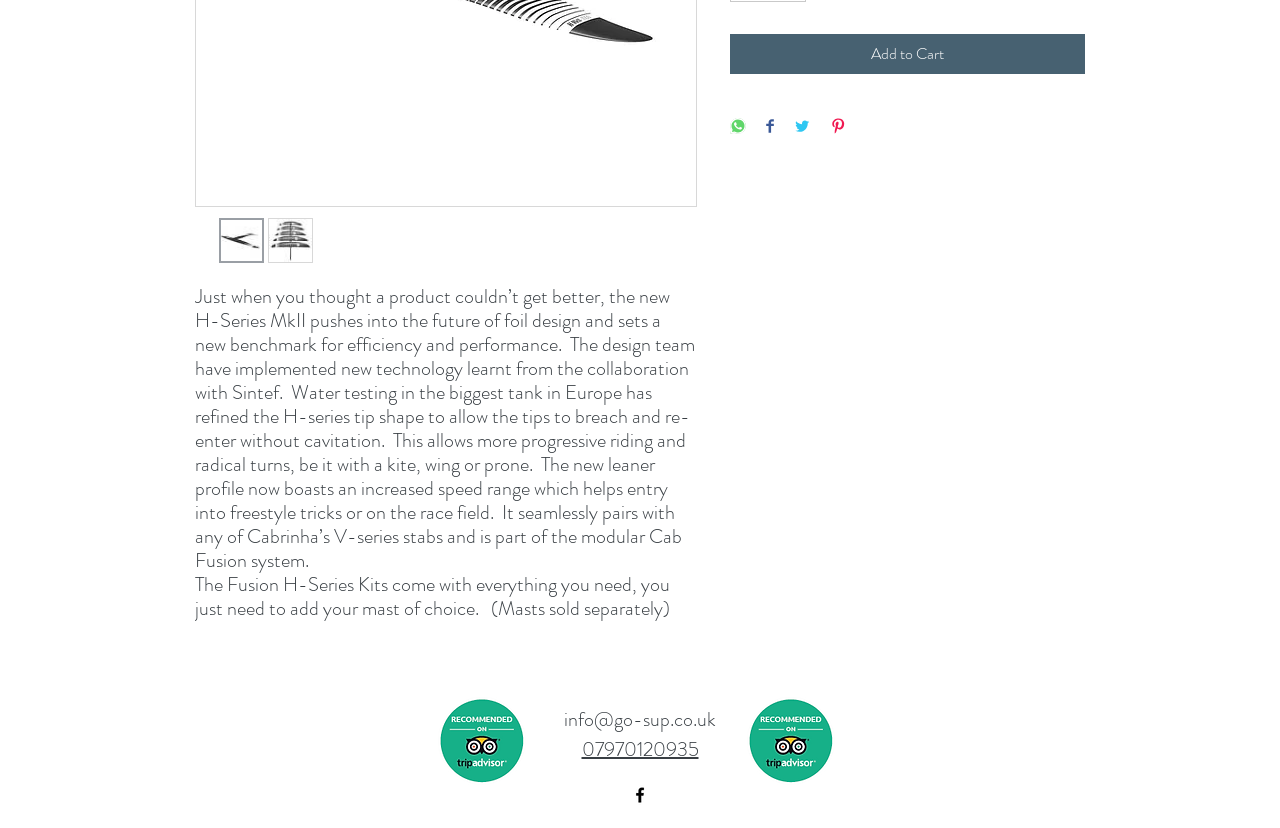Using the element description info@go-sup.co.uk, predict the bounding box coordinates for the UI element. Provide the coordinates in (top-left x, top-left y, bottom-right x, bottom-right y) format with values ranging from 0 to 1.

[0.441, 0.852, 0.559, 0.887]